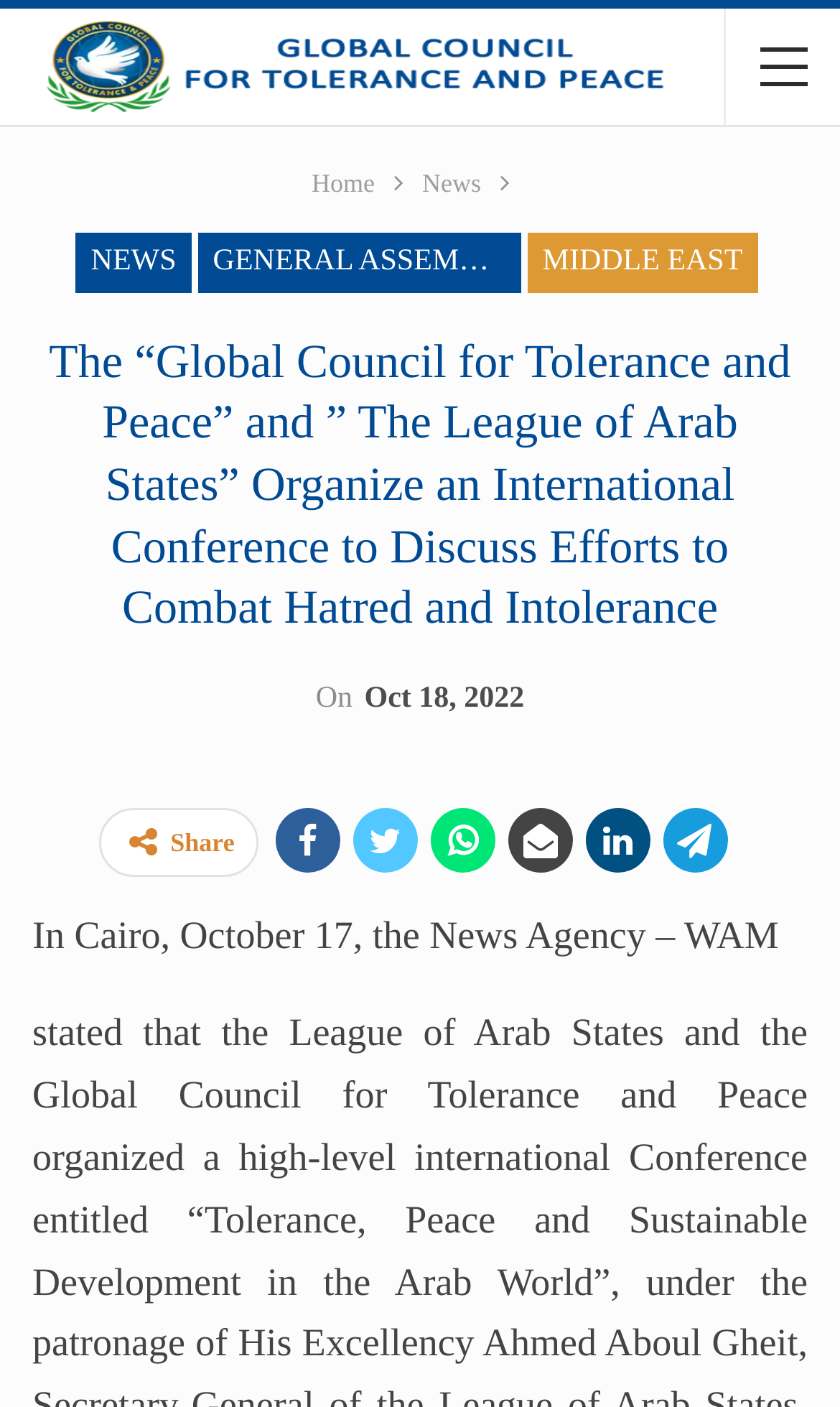Find and provide the bounding box coordinates for the UI element described here: "Middle East". The coordinates should be given as four float numbers between 0 and 1: [left, top, right, bottom].

[0.628, 0.165, 0.902, 0.208]